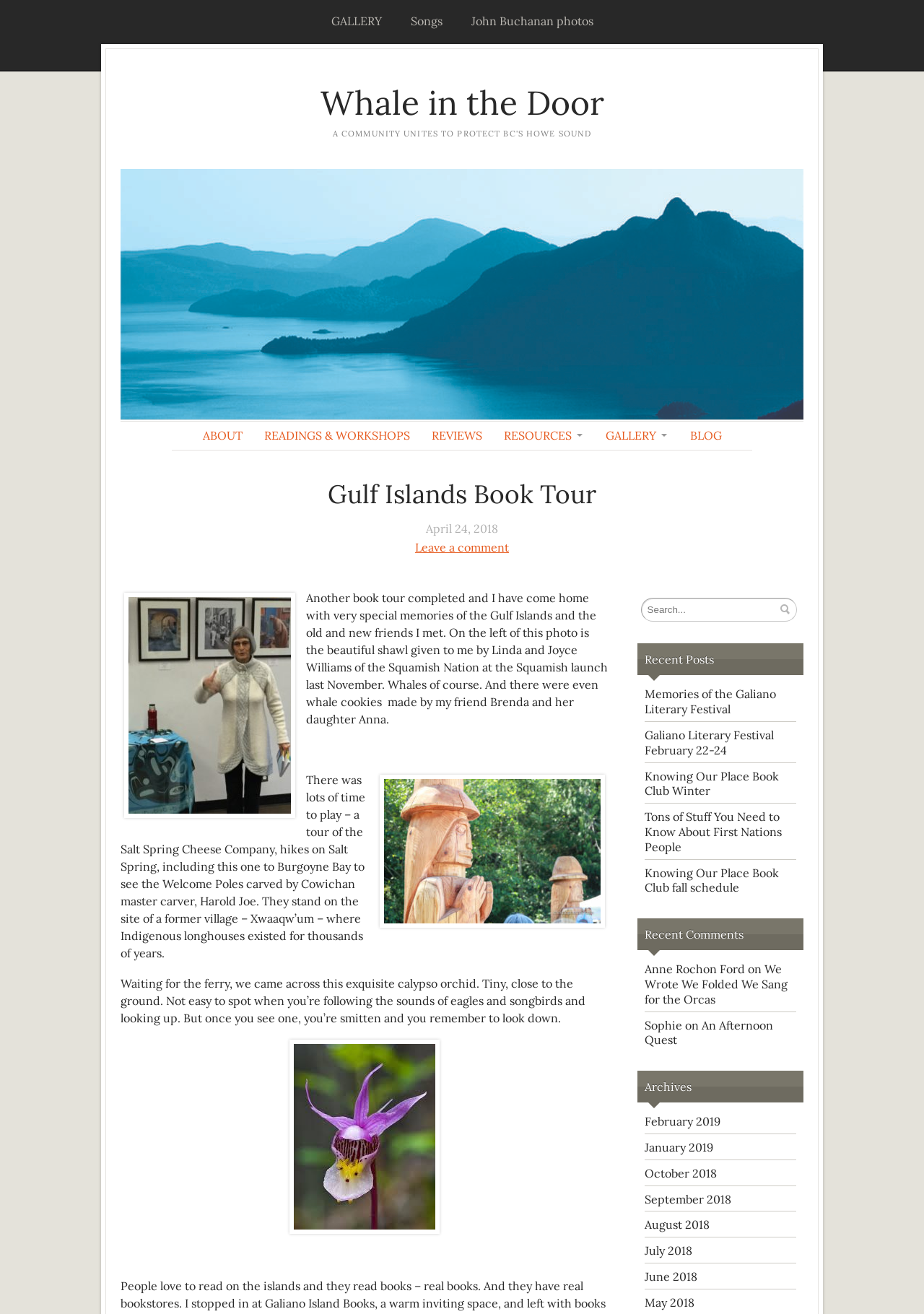Determine the bounding box coordinates of the clickable element to achieve the following action: 'Search for something'. Provide the coordinates as four float values between 0 and 1, formatted as [left, top, right, bottom].

[0.693, 0.455, 0.863, 0.473]